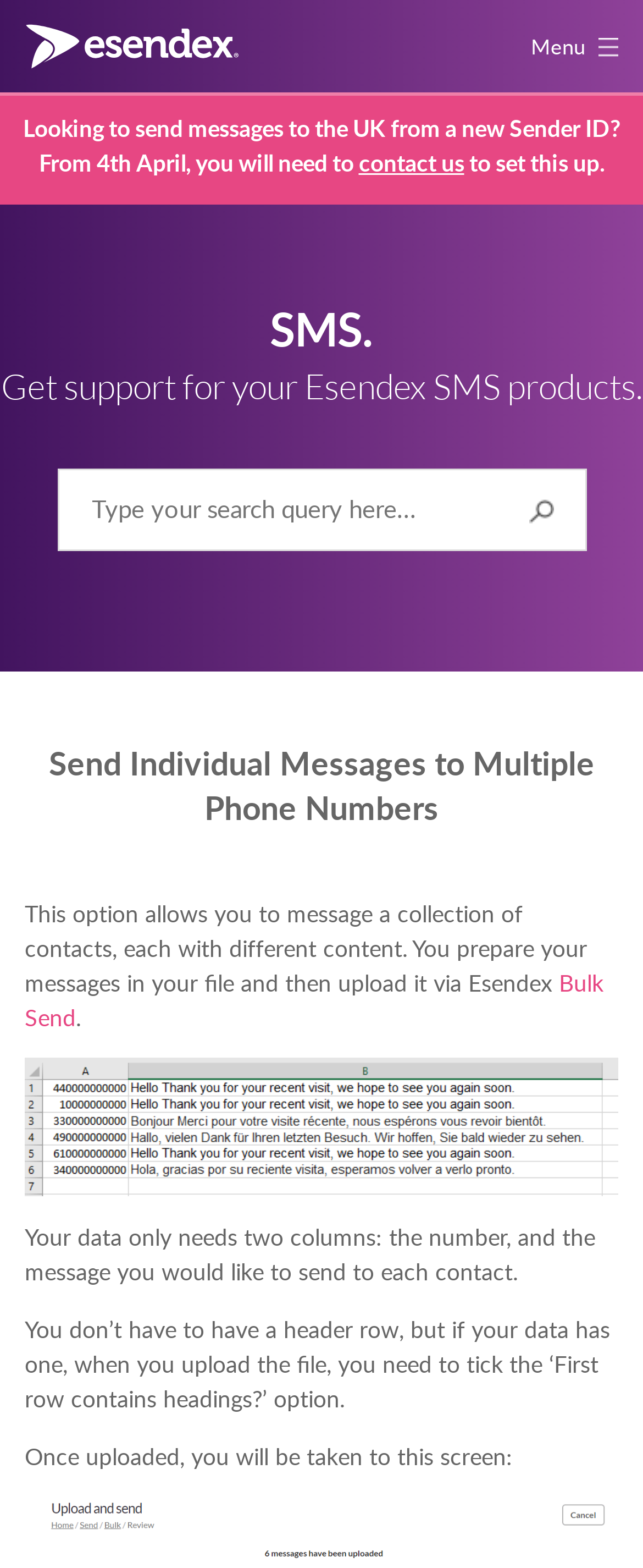Please find and generate the text of the main header of the webpage.

SMS.
Get support for your Esendex SMS products.